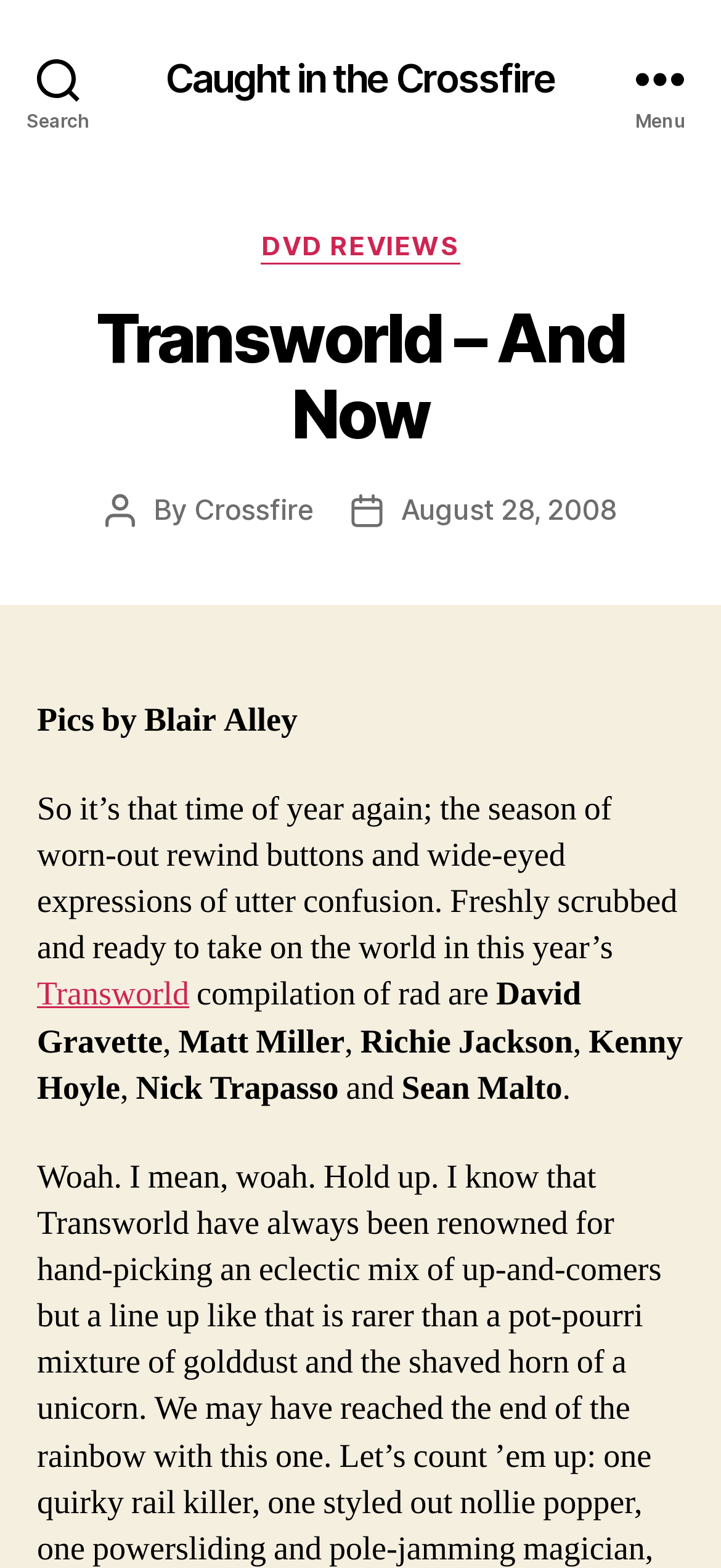Provide the bounding box coordinates for the UI element that is described by this text: "alt="WV Cabins"". The coordinates should be in the form of four float numbers between 0 and 1: [left, top, right, bottom].

None